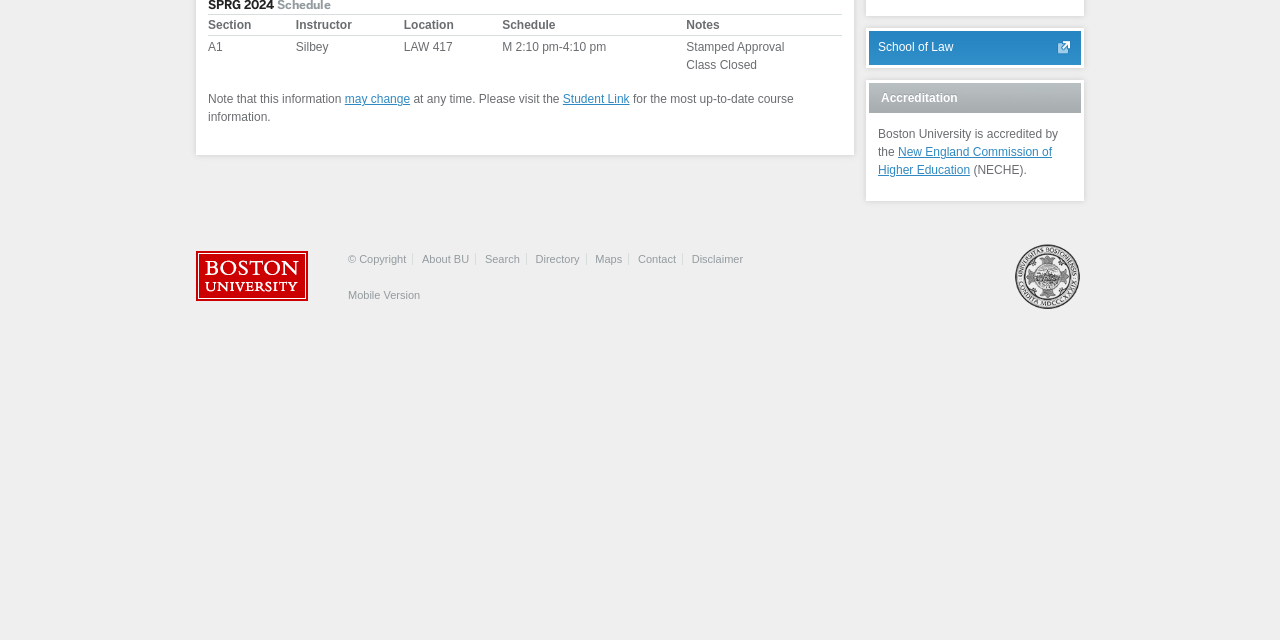Predict the bounding box coordinates of the UI element that matches this description: "School of Law". The coordinates should be in the format [left, top, right, bottom] with each value between 0 and 1.

[0.679, 0.049, 0.845, 0.101]